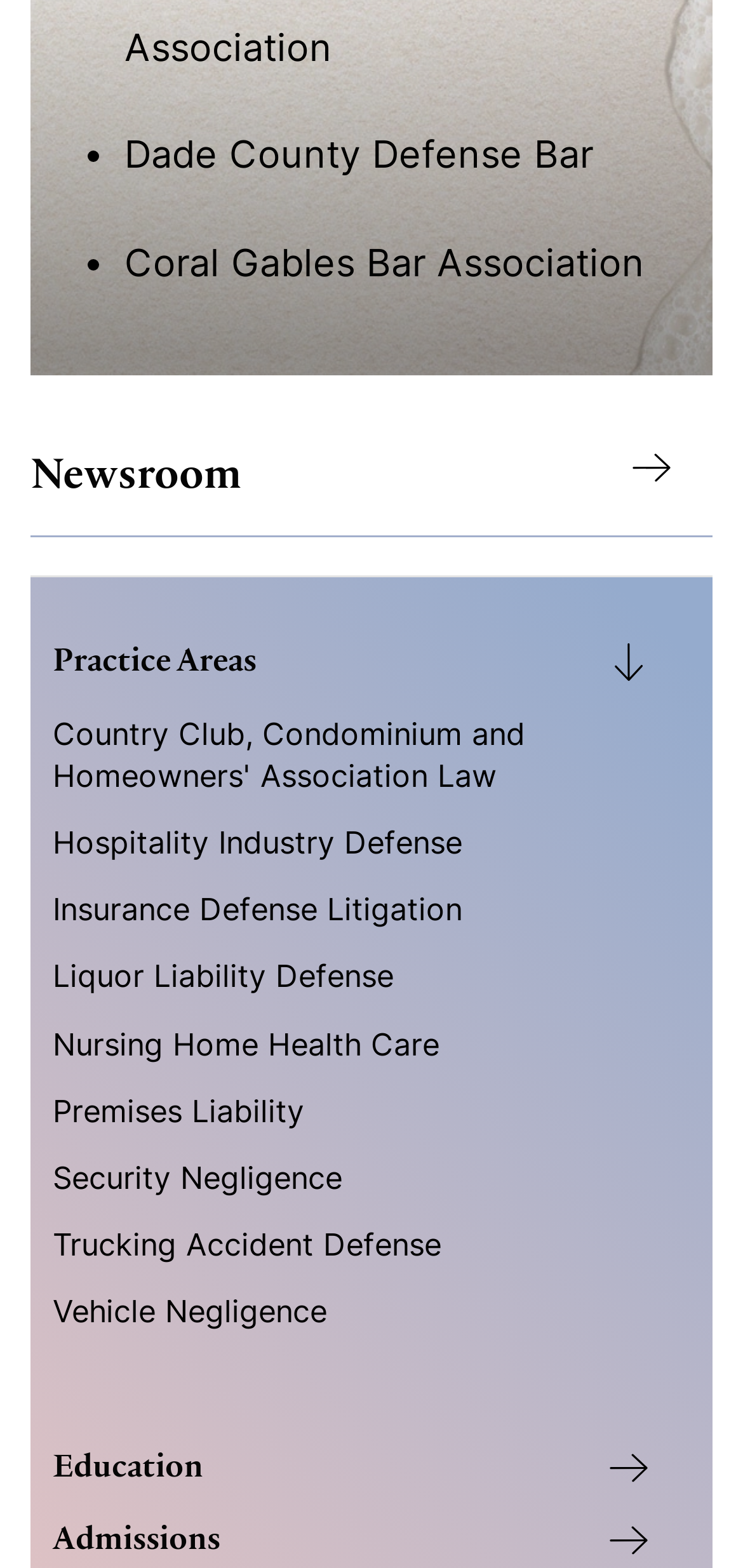Locate the bounding box coordinates of the region to be clicked to comply with the following instruction: "Click on Practice Areas". The coordinates must be four float numbers between 0 and 1, in the form [left, top, right, bottom].

[0.071, 0.407, 0.929, 0.433]